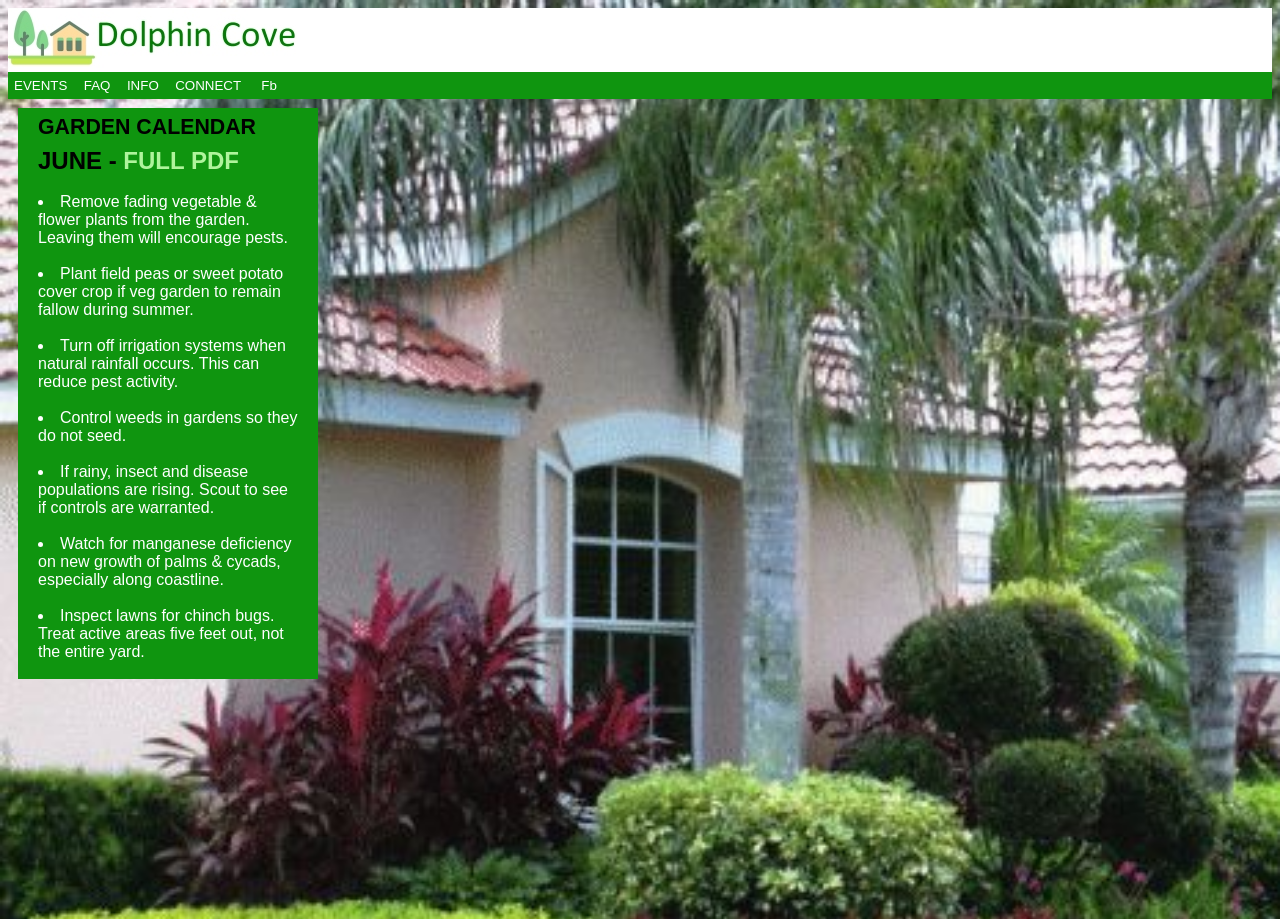What is the current month in the garden calendar? From the image, respond with a single word or brief phrase.

JUNE